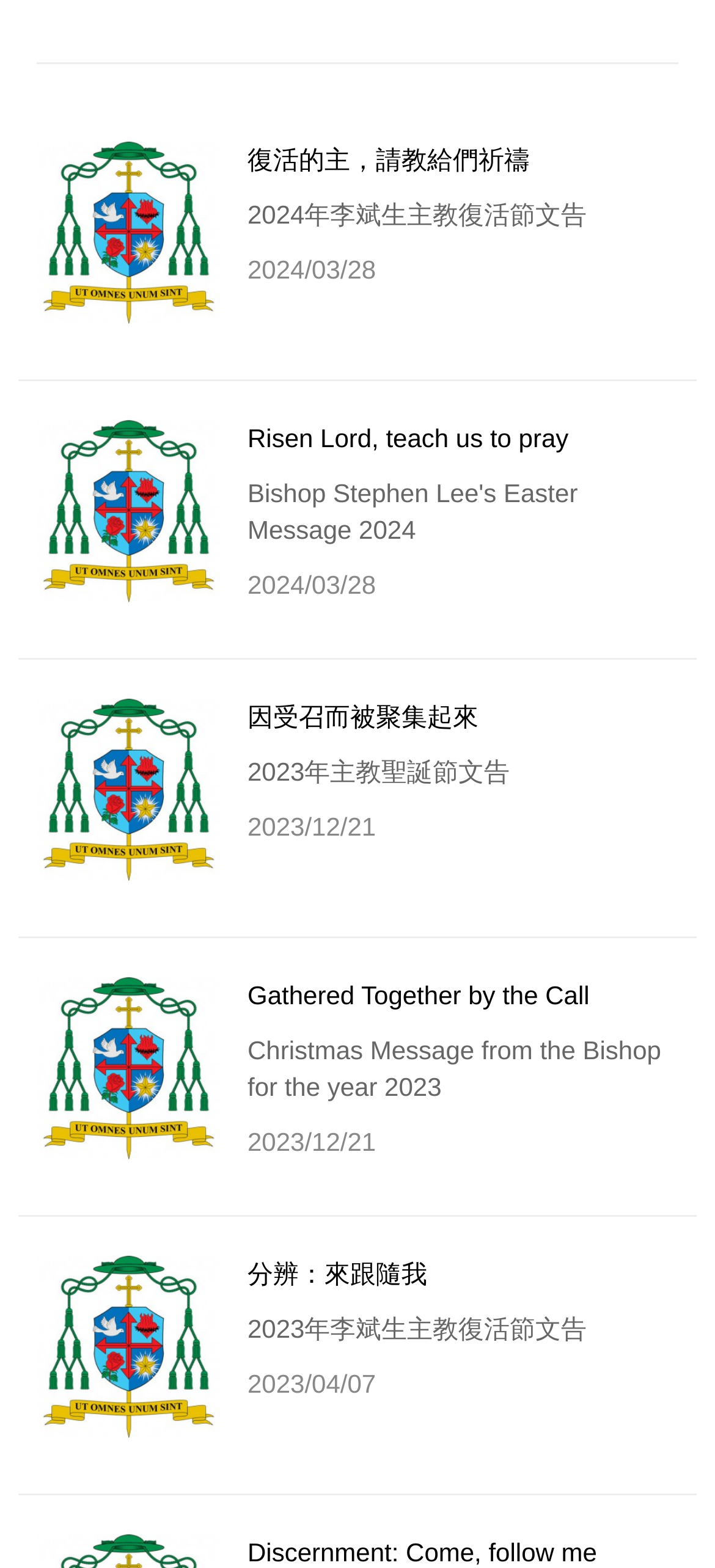Can you find the bounding box coordinates for the element that needs to be clicked to execute this instruction: "Click the link to view 2024 Easter message"? The coordinates should be given as four float numbers between 0 and 1, i.e., [left, top, right, bottom].

[0.346, 0.092, 0.741, 0.111]